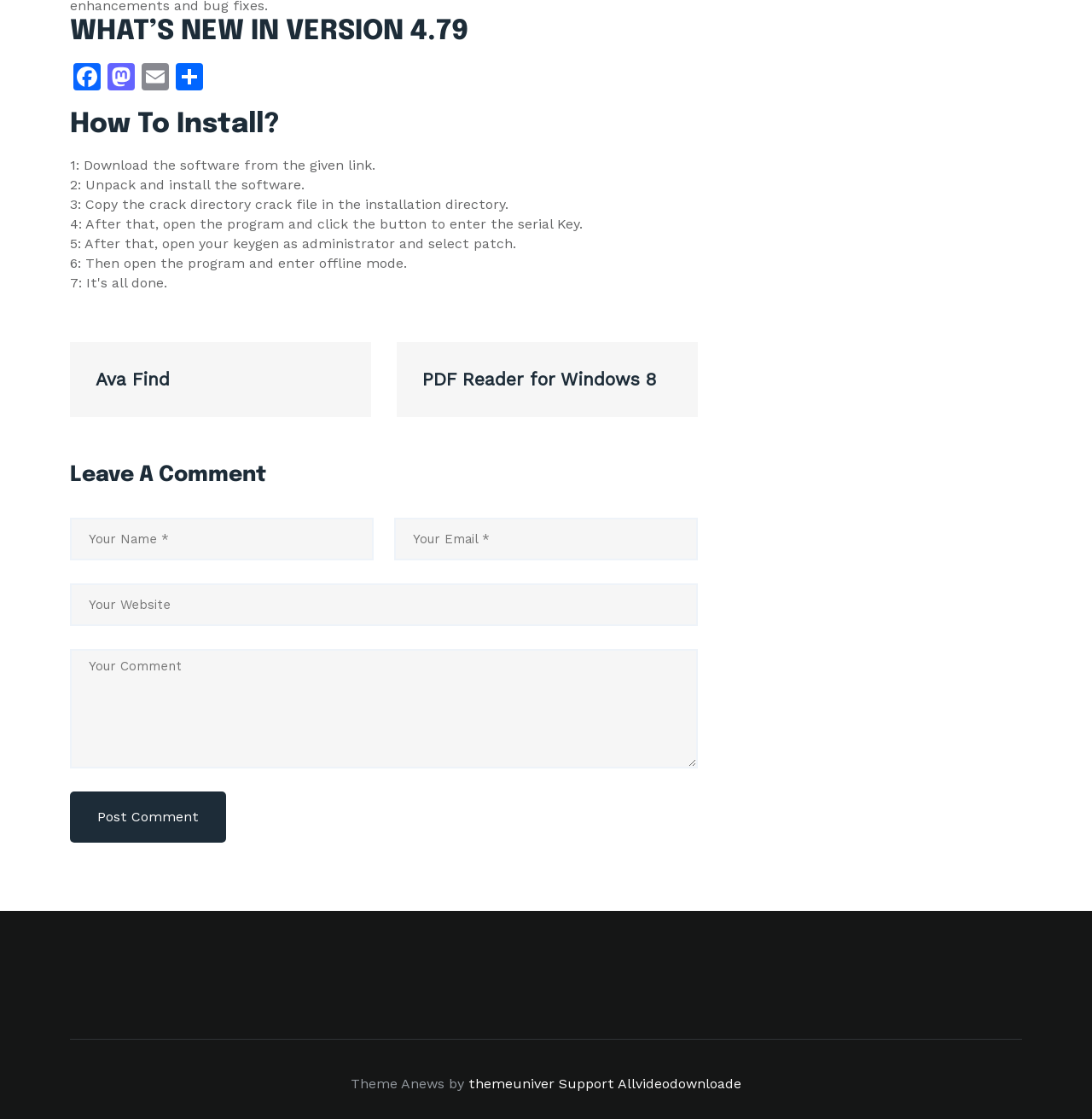Please find the bounding box for the UI component described as follows: "Facebook".

[0.064, 0.056, 0.095, 0.085]